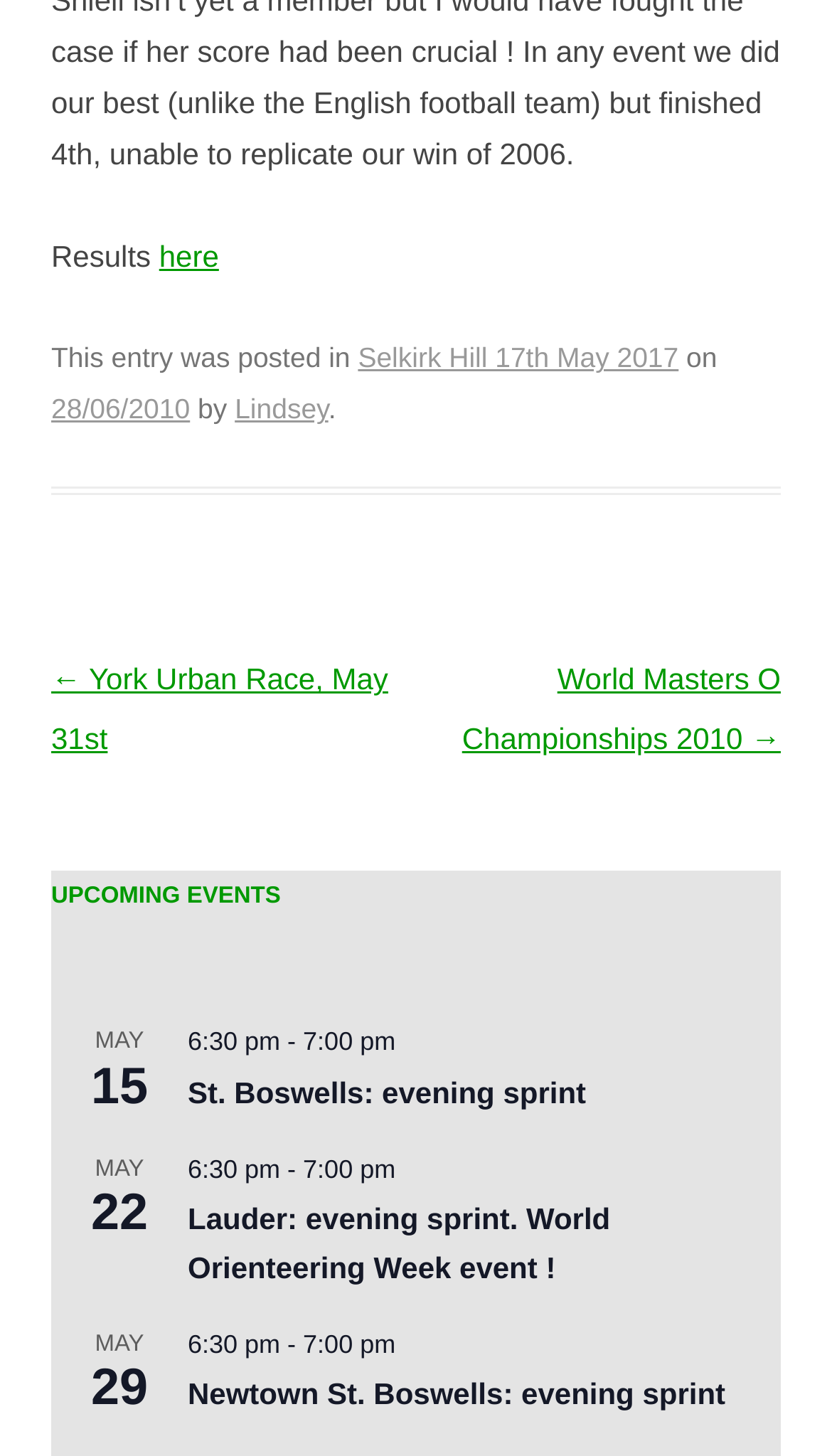Indicate the bounding box coordinates of the clickable region to achieve the following instruction: "View 'Selkirk Hill 17th May 2017'."

[0.43, 0.235, 0.816, 0.257]